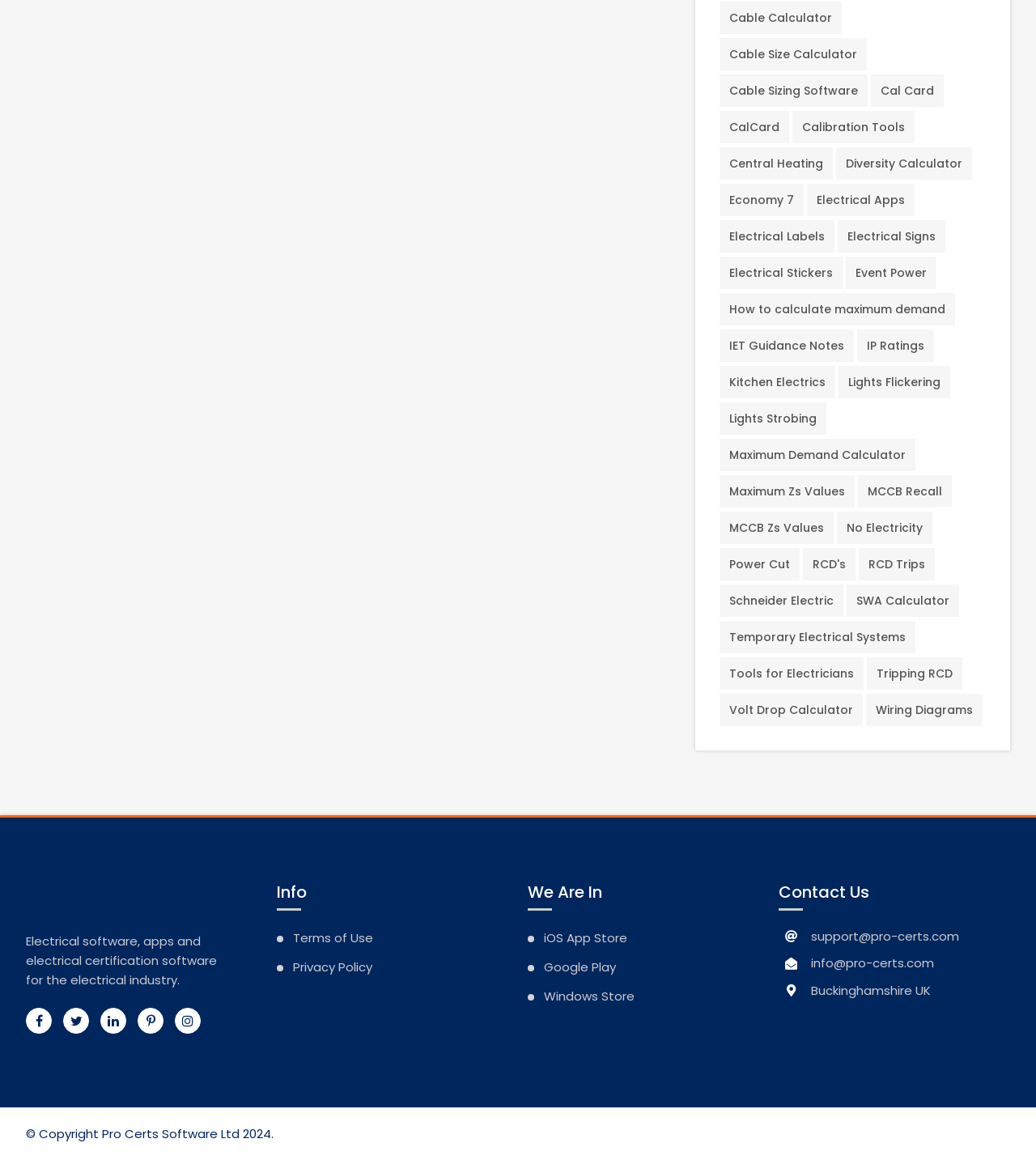Please find the bounding box coordinates of the clickable region needed to complete the following instruction: "Contact support via email". The bounding box coordinates must consist of four float numbers between 0 and 1, i.e., [left, top, right, bottom].

[0.783, 0.8, 0.926, 0.814]